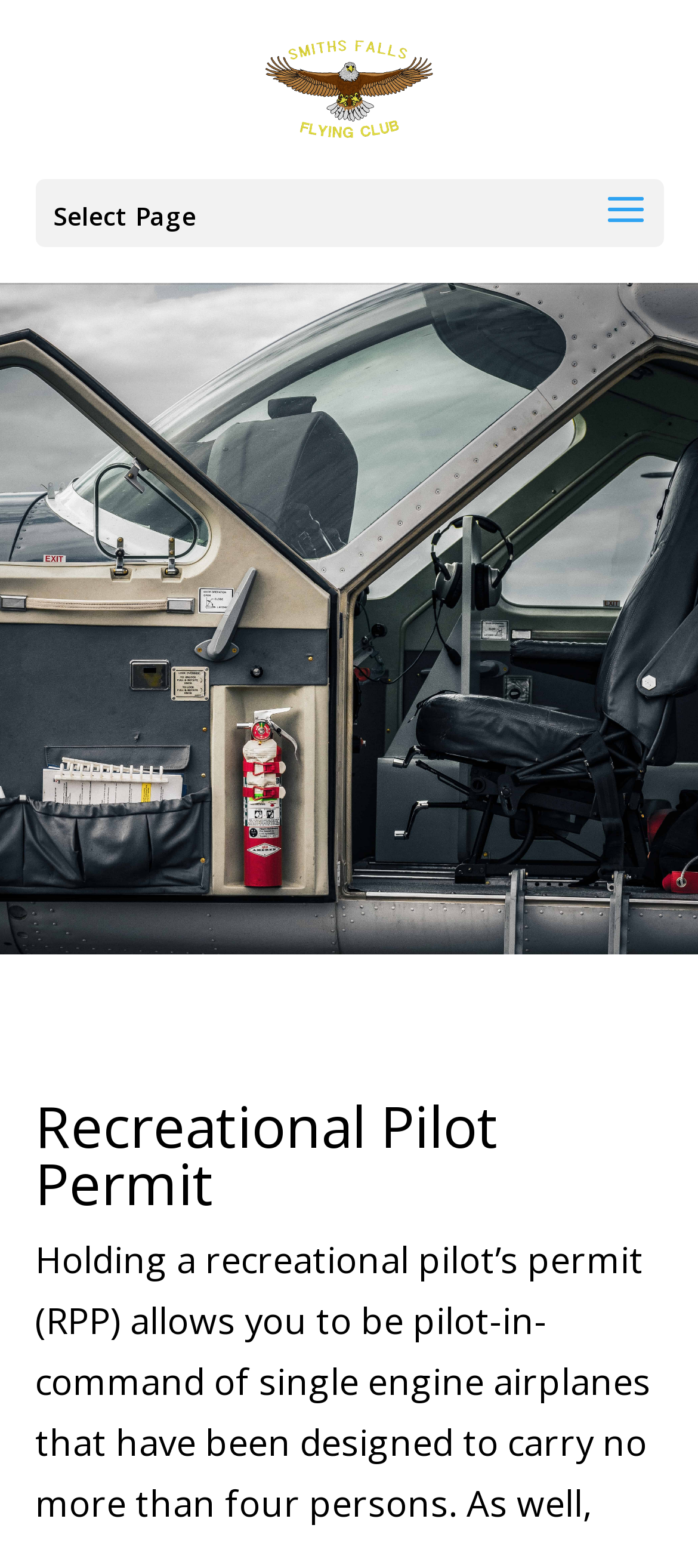Given the element description alt="Smiths Falls Flying Club", predict the bounding box coordinates for the UI element in the webpage screenshot. The format should be (top-left x, top-left y, bottom-right x, bottom-right y), and the values should be between 0 and 1.

[0.375, 0.039, 0.625, 0.07]